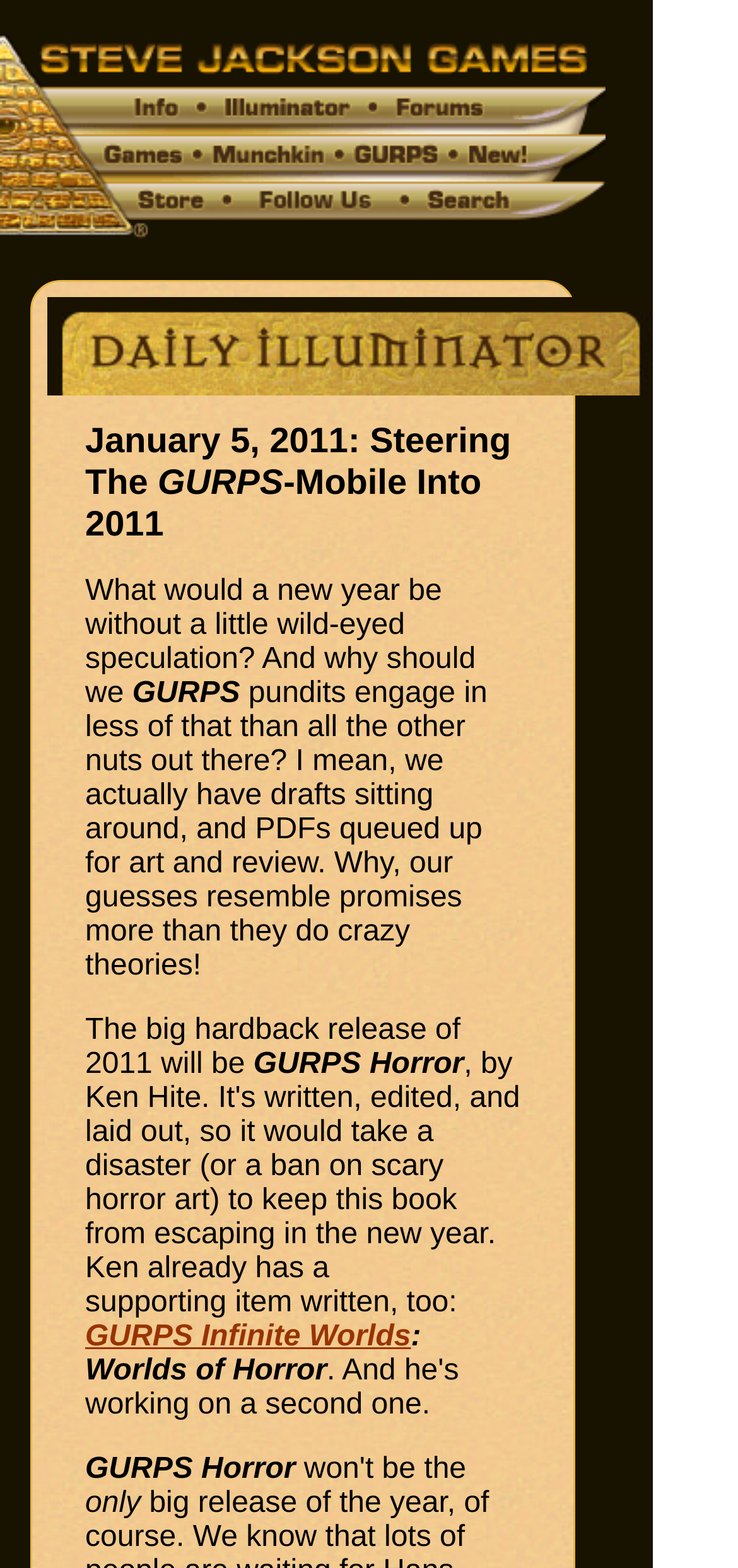From the webpage screenshot, predict the bounding box coordinates (top-left x, top-left y, bottom-right x, bottom-right y) for the UI element described here: GURPS Infinite Worlds

[0.115, 0.842, 0.557, 0.862]